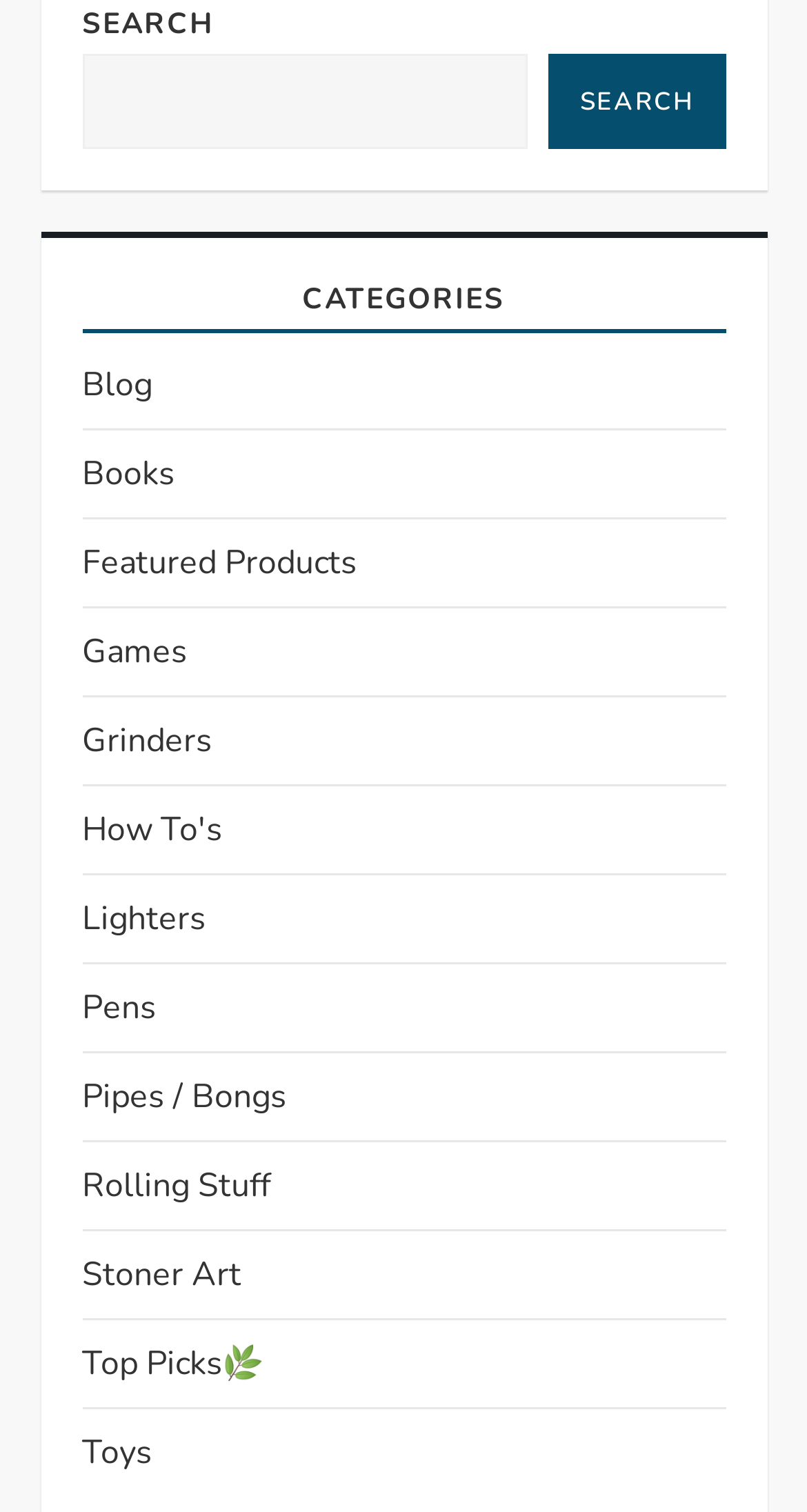What is the icon next to the 'Top Picks' category?
Answer with a single word or phrase by referring to the visual content.

A leaf